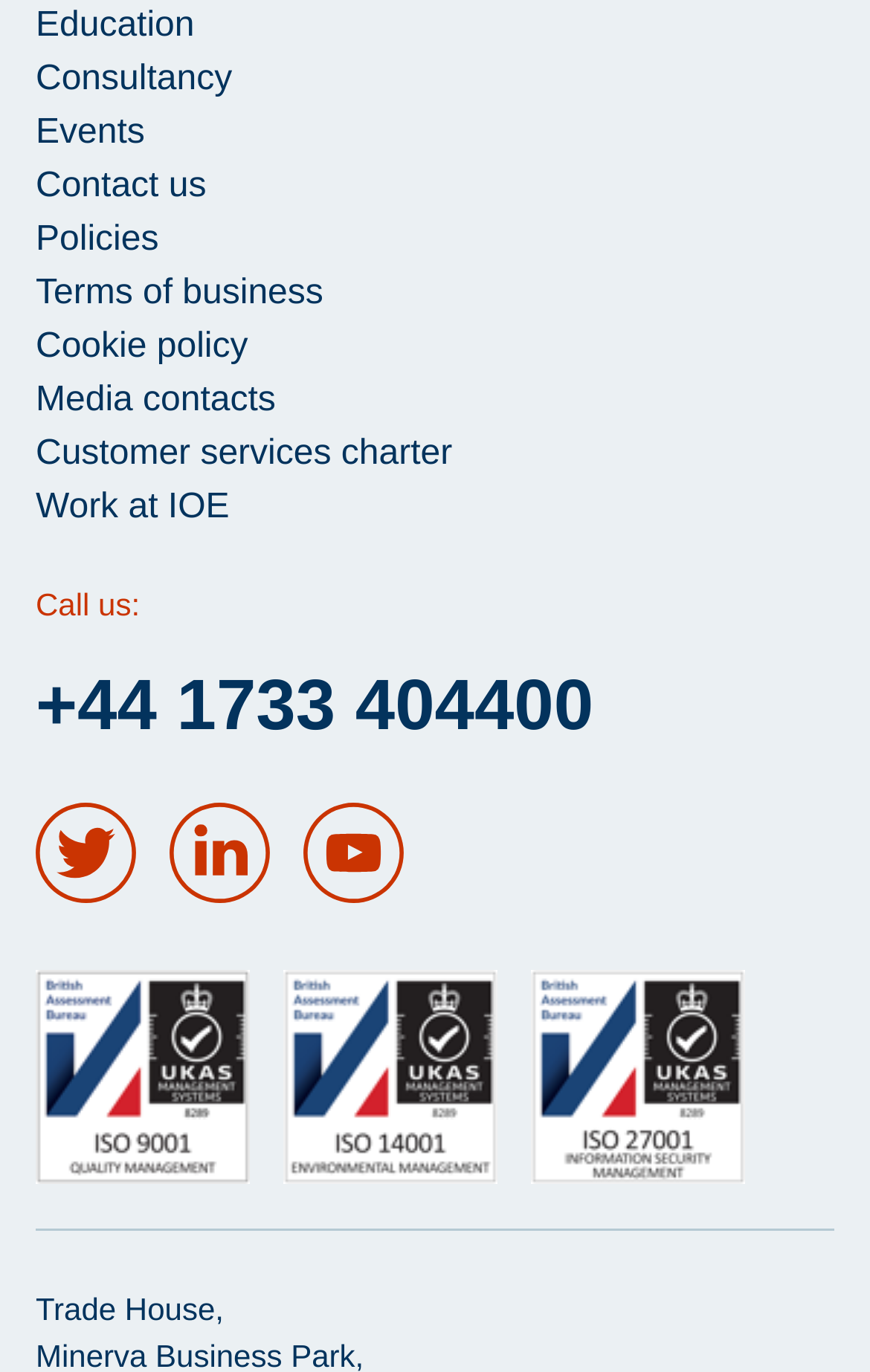What is the address of the business?
Please give a detailed and thorough answer to the question, covering all relevant points.

I found the address by looking at the static text at the bottom of the page, which lists the address in three lines.